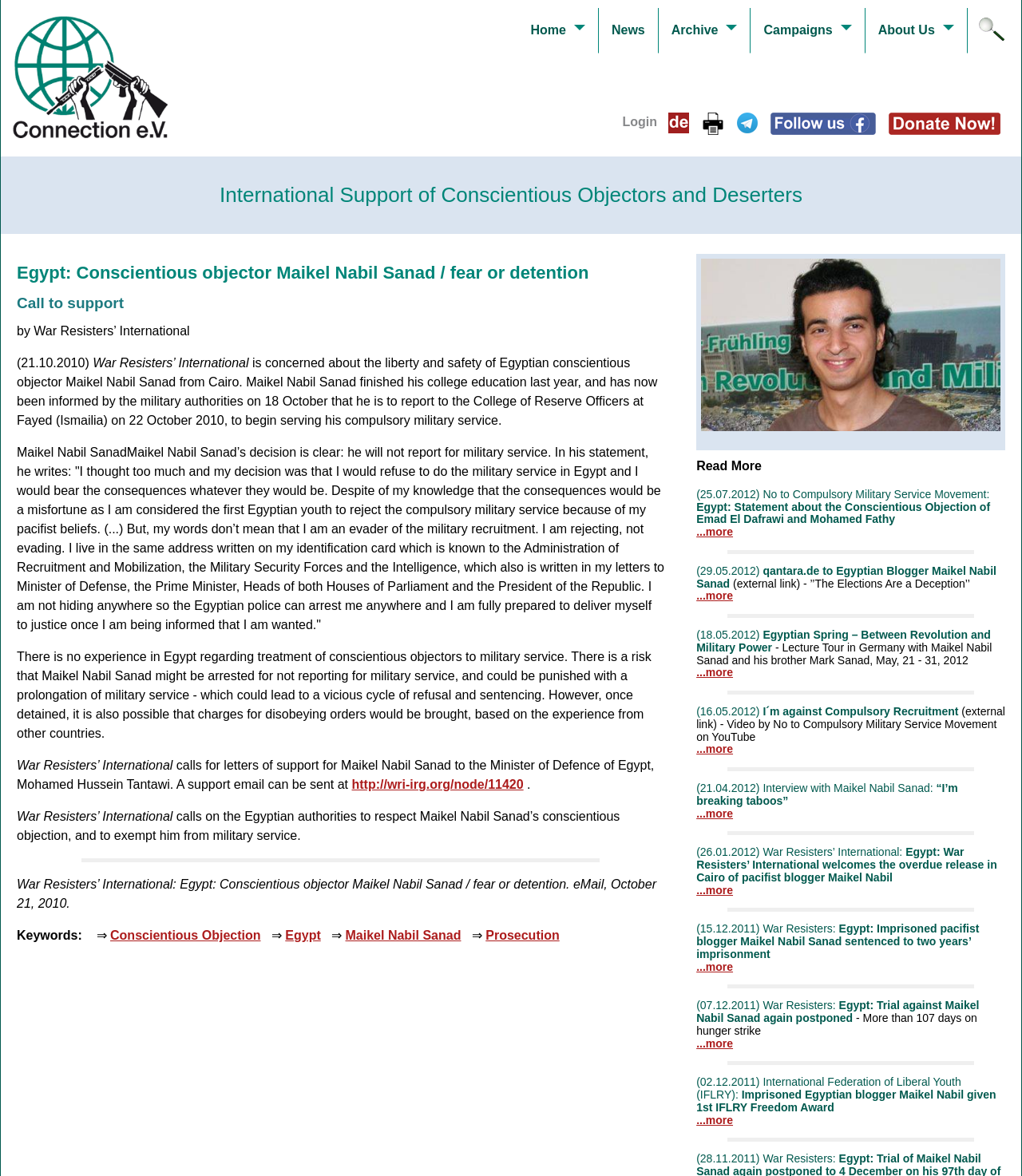Locate the bounding box coordinates of the clickable area needed to fulfill the instruction: "Click the 'Login' button".

[0.604, 0.097, 0.648, 0.111]